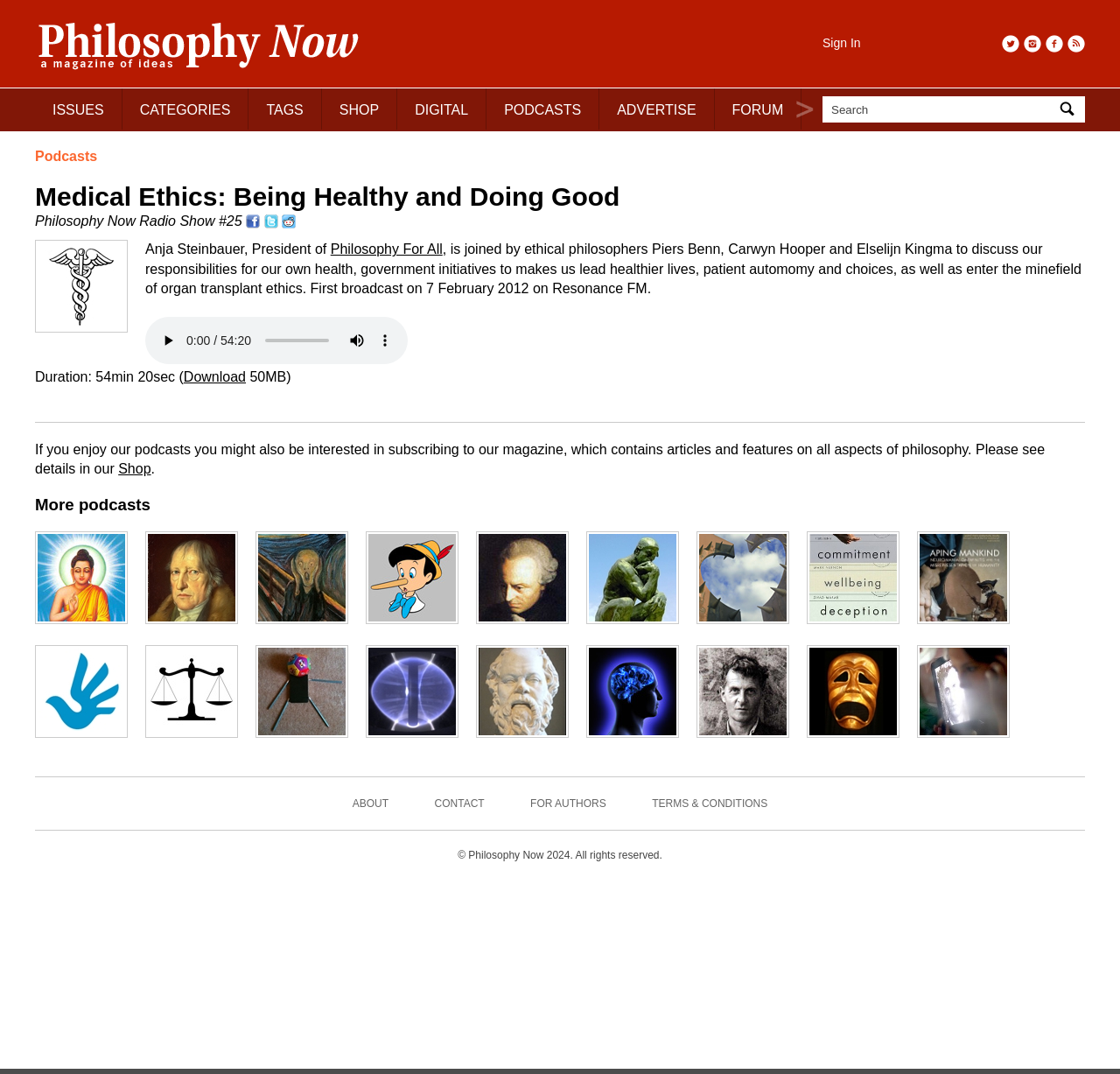Use a single word or phrase to answer the question:
How long is the podcast?

54min 20sec